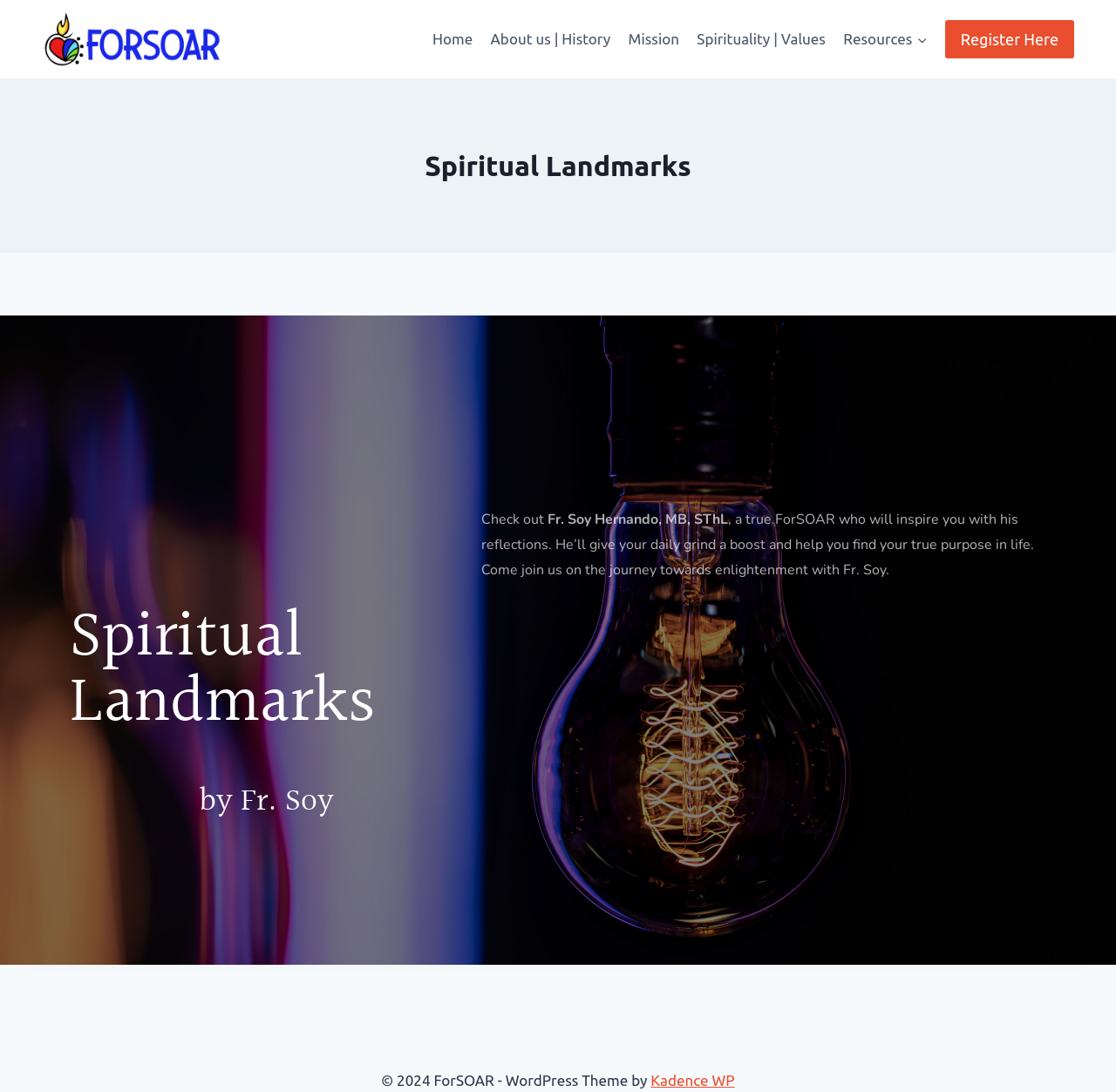Show me the bounding box coordinates of the clickable region to achieve the task as per the instruction: "Learn more about Fr. Soy".

[0.491, 0.467, 0.653, 0.484]